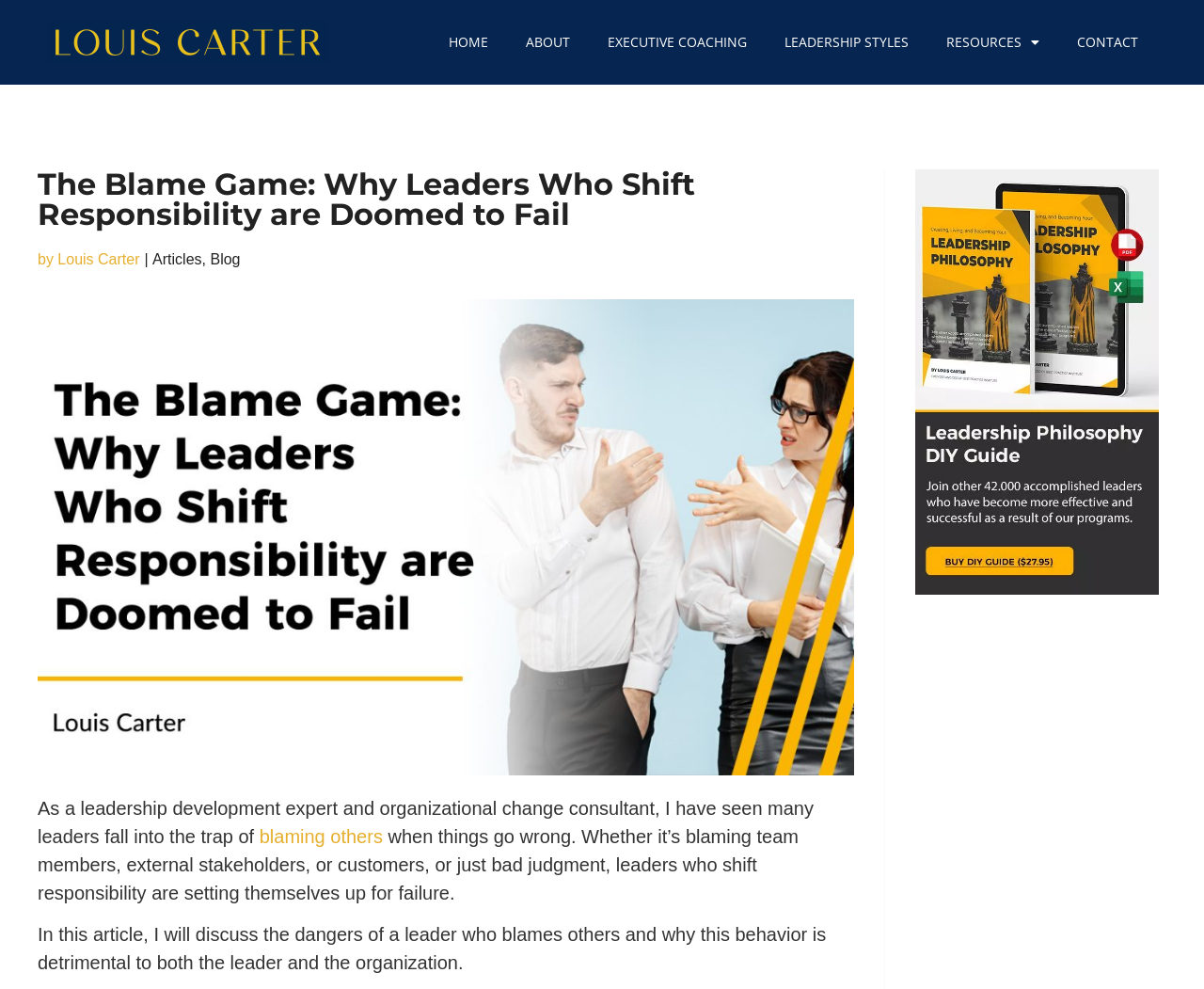Identify the bounding box coordinates of the specific part of the webpage to click to complete this instruction: "Click on the HOME link".

[0.357, 0.033, 0.421, 0.052]